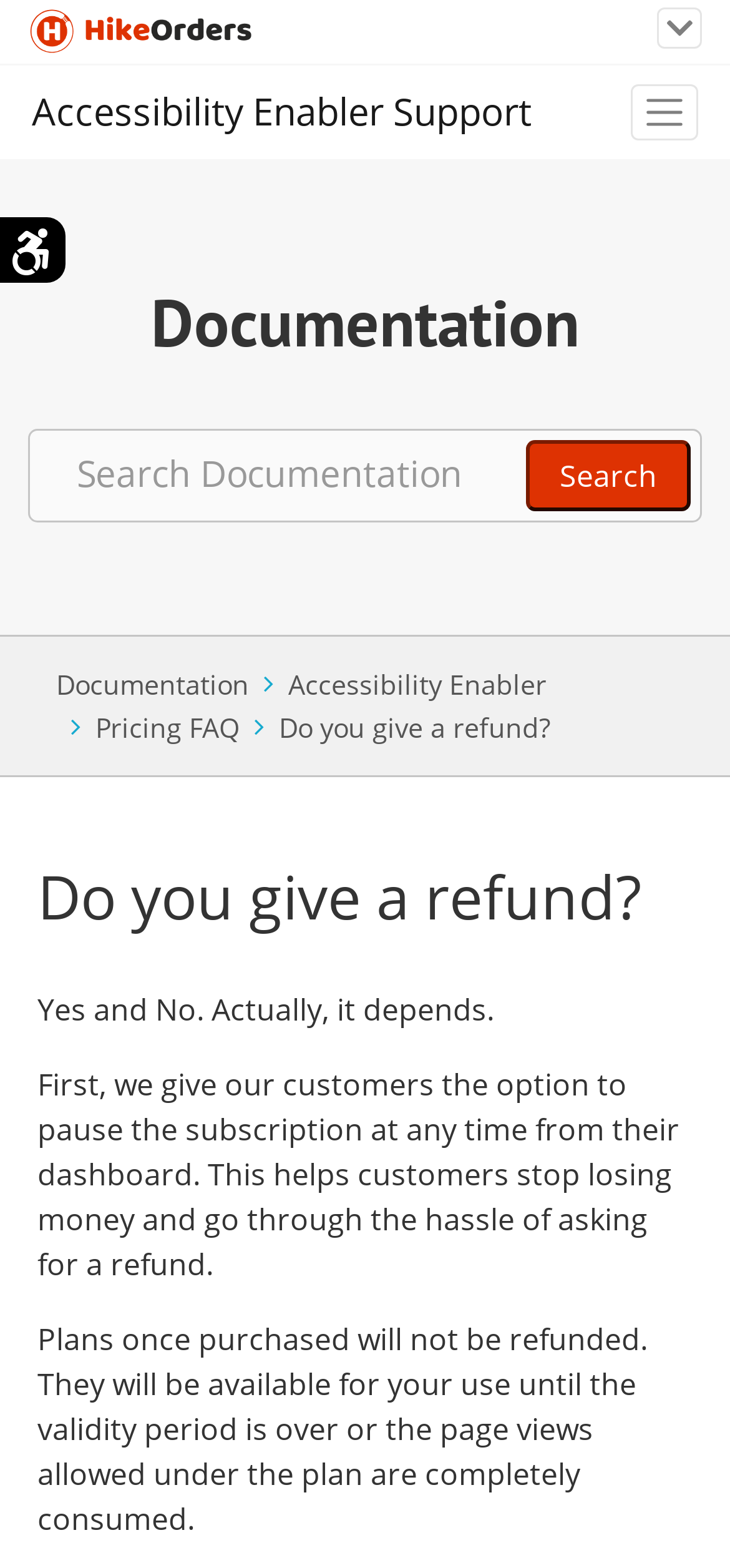Select the bounding box coordinates of the element I need to click to carry out the following instruction: "Toggle navigation".

[0.9, 0.004, 0.962, 0.032]